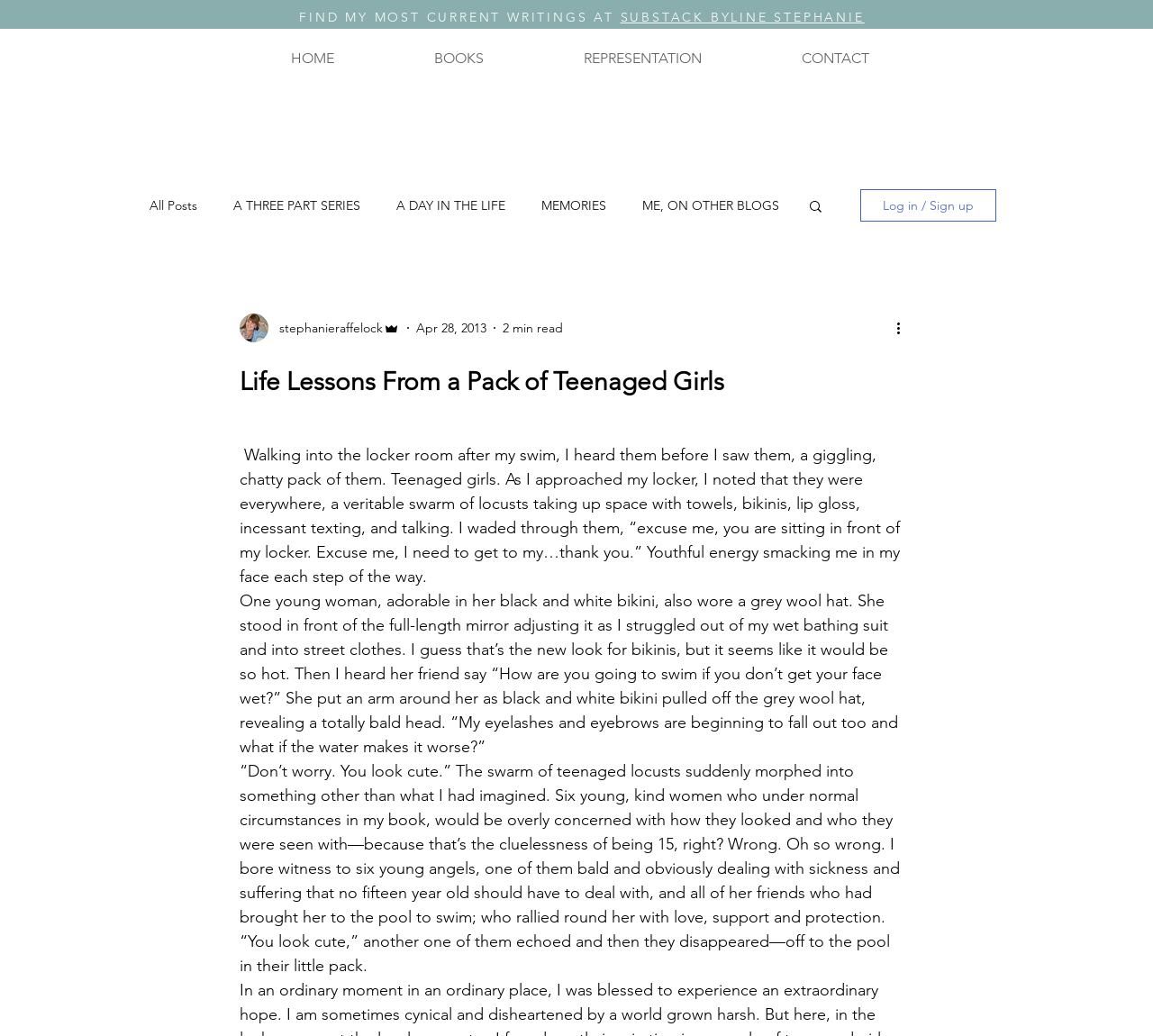Create a detailed description of the webpage's content and layout.

This webpage appears to be a personal blog or writing platform, with a focus on storytelling and life lessons. At the top of the page, there is a heading that reads "FIND MY MOST CURRENT WRITINGS AT SUBSTACK BYLINE STEPHANIE" with a link to "SUBSTACK BYLINE STEPHANIE". Below this, there is a navigation menu labeled "Site" with links to "HOME", "BOOKS", "REPRESENTATION", and "CONTACT".

To the right of the navigation menu, there is another navigation menu labeled "blog" with links to various blog posts, including "All Posts", "A THREE PART SERIES", "A DAY IN THE LIFE", and others. Below this, there is a search button with a magnifying glass icon.

In the main content area, there is a heading that reads "Life Lessons From a Pack of Teenaged Girls". Below this, there are three blocks of text that appear to be a personal anecdote about the author's experience at a pool with a group of teenage girls. The text describes the author's initial impression of the girls as a "giggling, chatty pack" but then reveals their kindness and support for one of their friends who is dealing with illness and hair loss.

To the right of the main content area, there is a section with a writer's picture, the author's name "stephanieraffelock", and the label "Admin". Below this, there is a date "Apr 28, 2013" and a label "2 min read". There is also a button labeled "More actions" with a dropdown icon.

Overall, the webpage has a clean and simple layout, with a focus on the author's writing and storytelling.